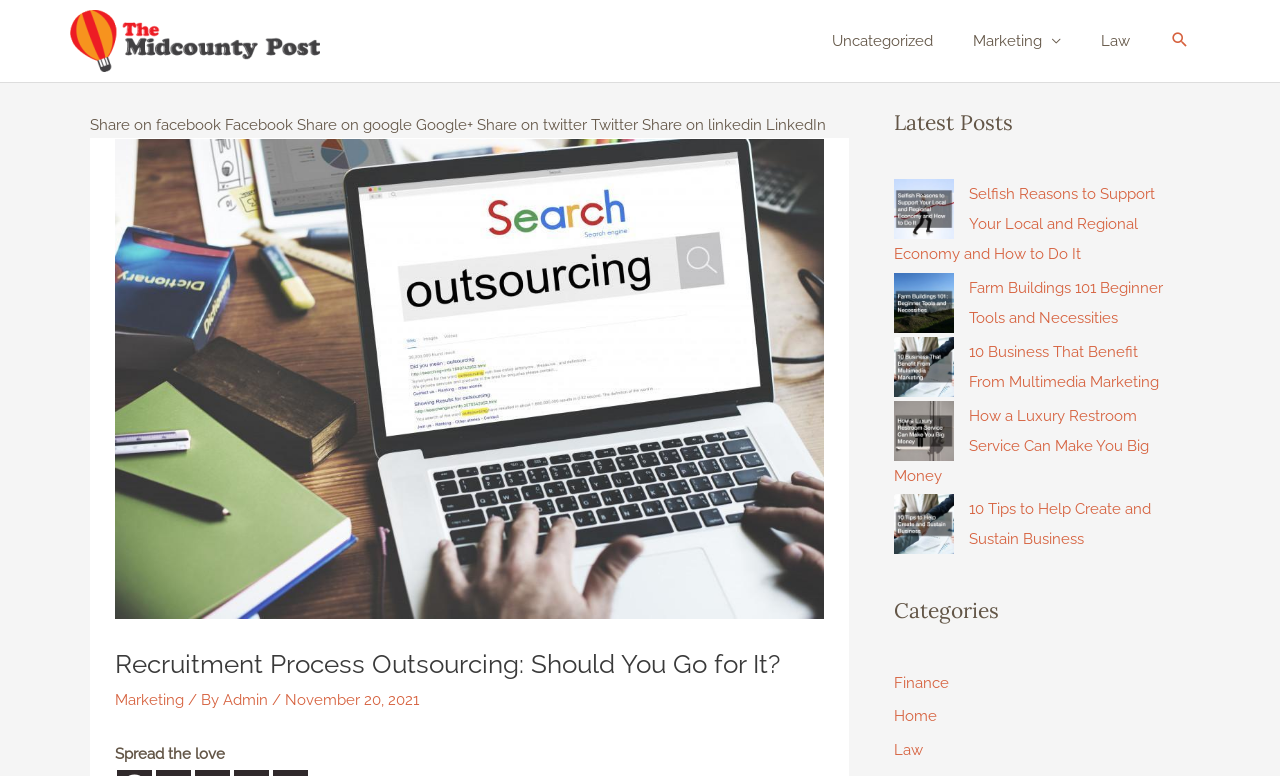Can you find and generate the webpage's heading?

Recruitment Process Outsourcing: Should You Go for It?